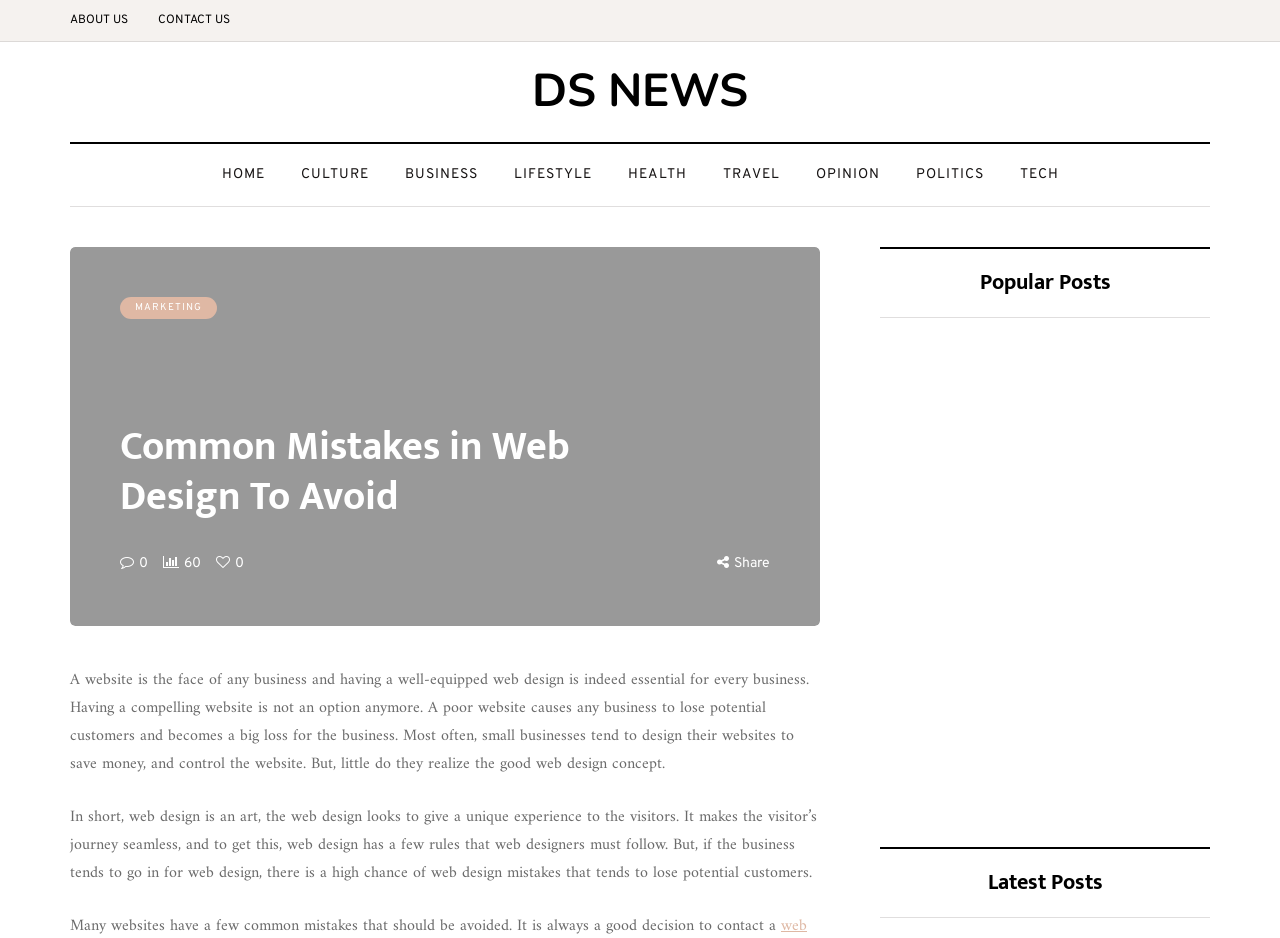Determine the bounding box coordinates for the region that must be clicked to execute the following instruction: "Check out the latest post Best Popeyes Menu Items (From a Nutritionist’s POV)".

[0.688, 0.598, 0.805, 0.679]